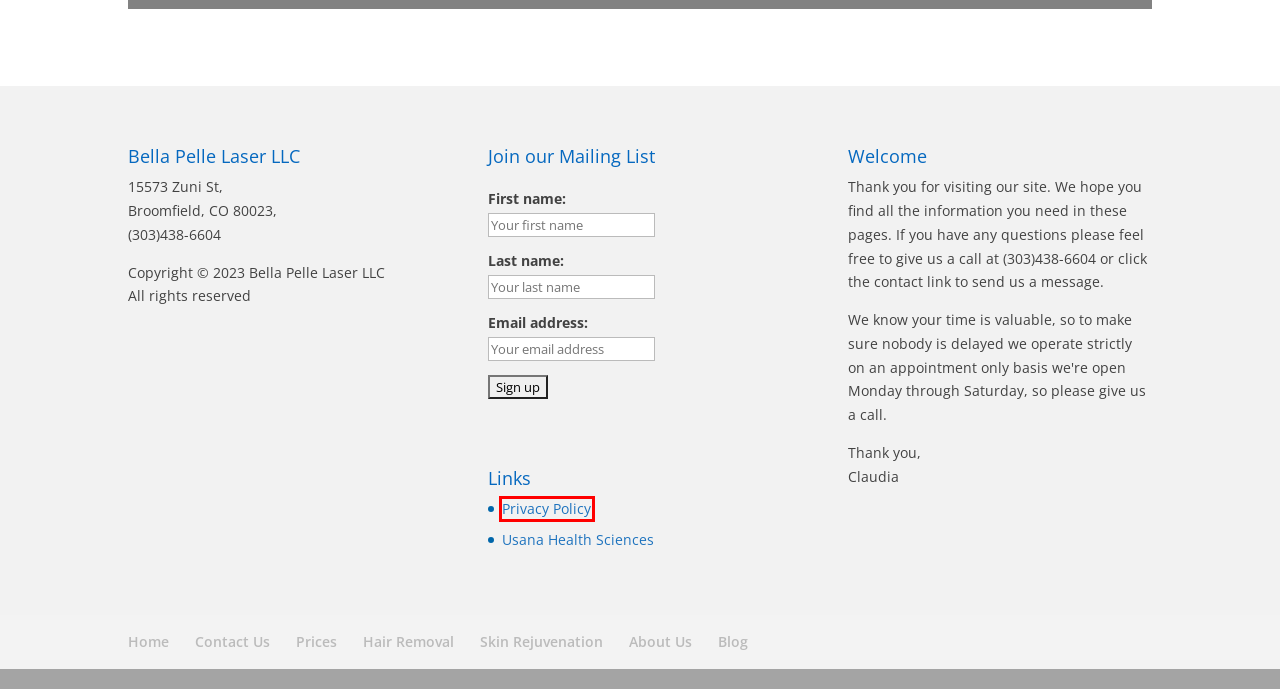Observe the provided screenshot of a webpage with a red bounding box around a specific UI element. Choose the webpage description that best fits the new webpage after you click on the highlighted element. These are your options:
A. Hair Removal - Bella Pelle Laser
B. Contact Us With Your Questions - Bella Pelle Laser
C. Bella Pelle Laser Blog - Bella Pelle Laser
D. Home - Bella Pelle Laser Hair Removal - Bella Pelle Laser
E. About Us - Bella Pelle Laser
F. Privacy Policy - Bella Pelle Laser
G. USANA Health Sciences
H. Skin Rejuvenation & Skin Care - Bella Pelle Laser

F